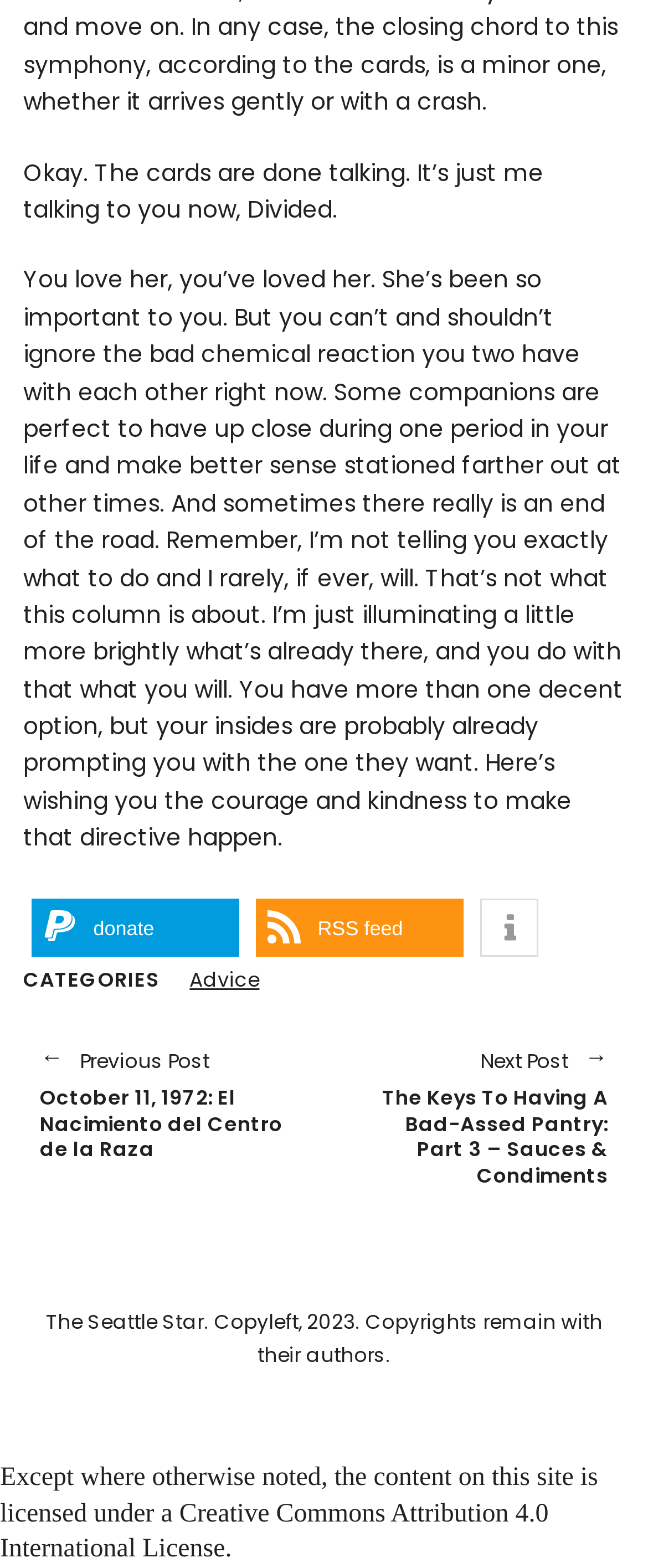Please answer the following question using a single word or phrase: 
How many buttons are on the page?

3